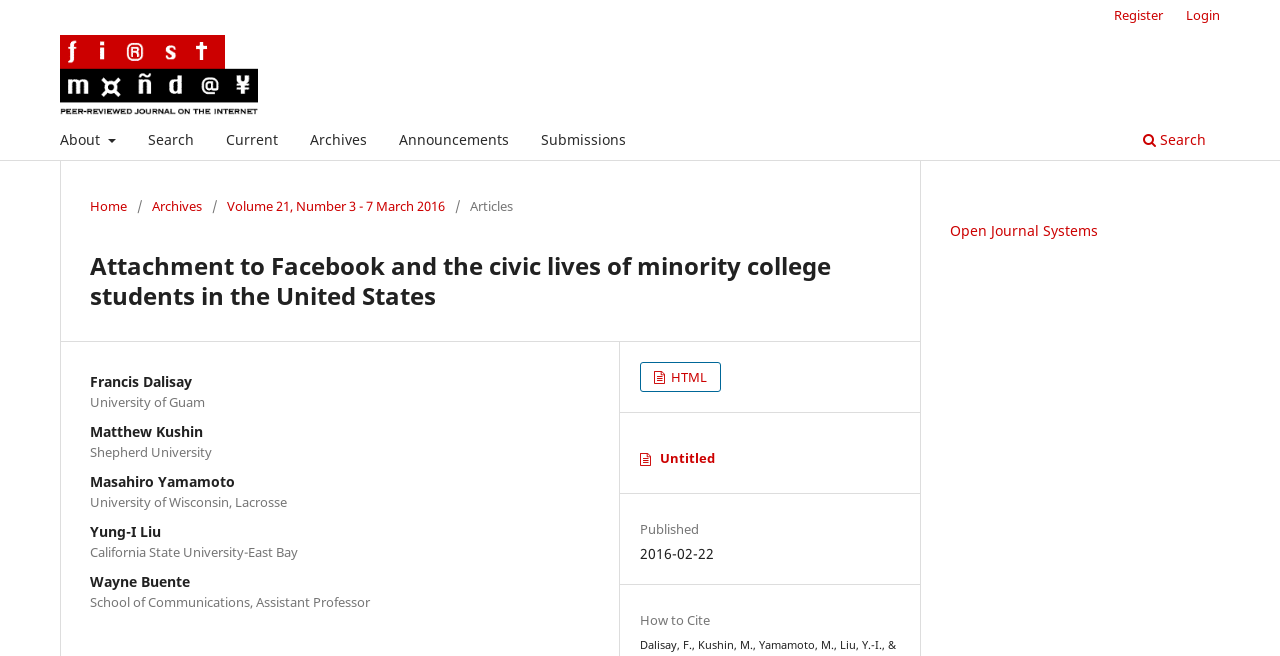Please identify the coordinates of the bounding box that should be clicked to fulfill this instruction: "View the article in HTML format".

[0.5, 0.552, 0.564, 0.597]